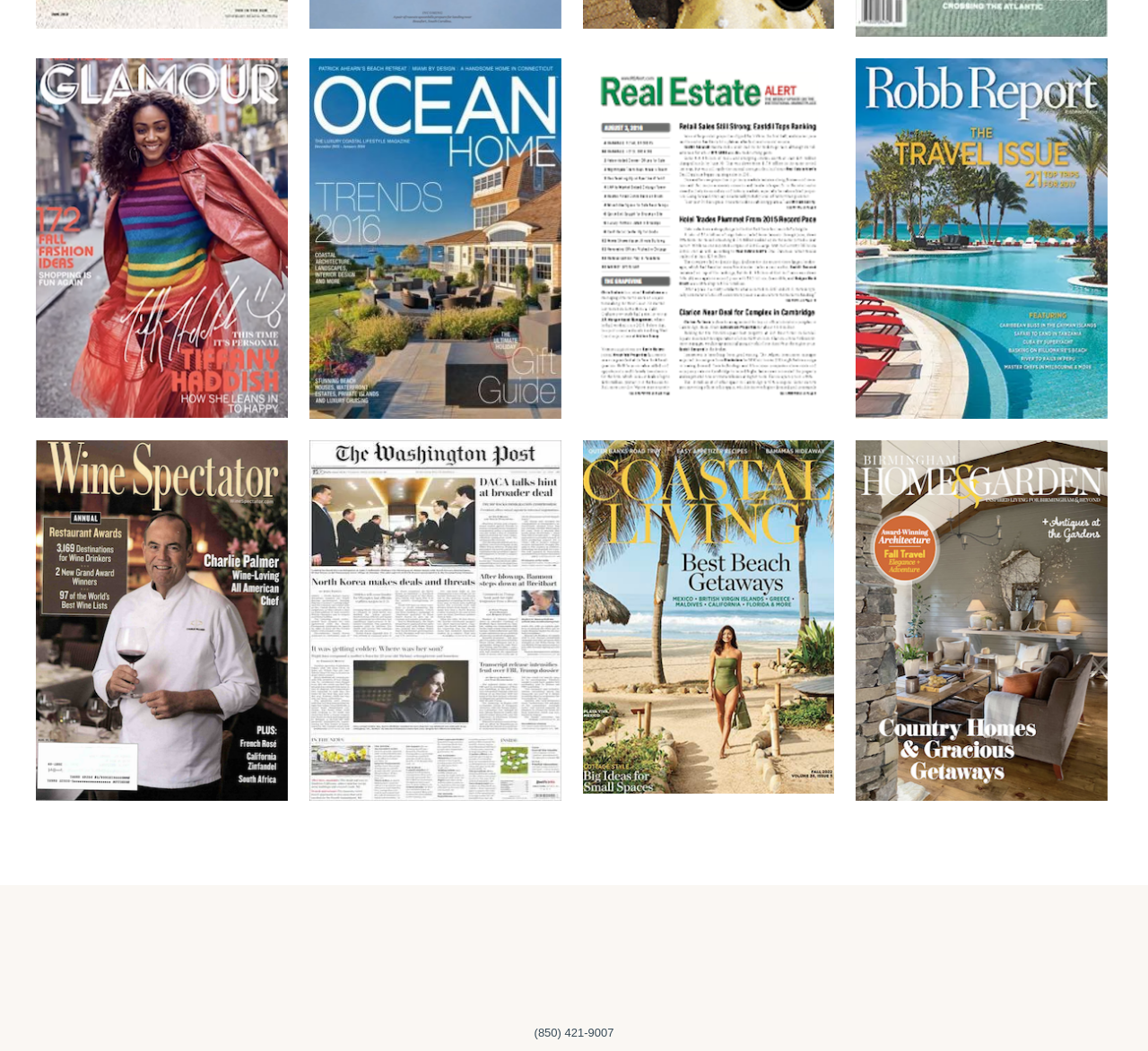Please find the bounding box for the UI element described by: "title="285 washington_post-203 copy"".

[0.269, 0.419, 0.489, 0.762]